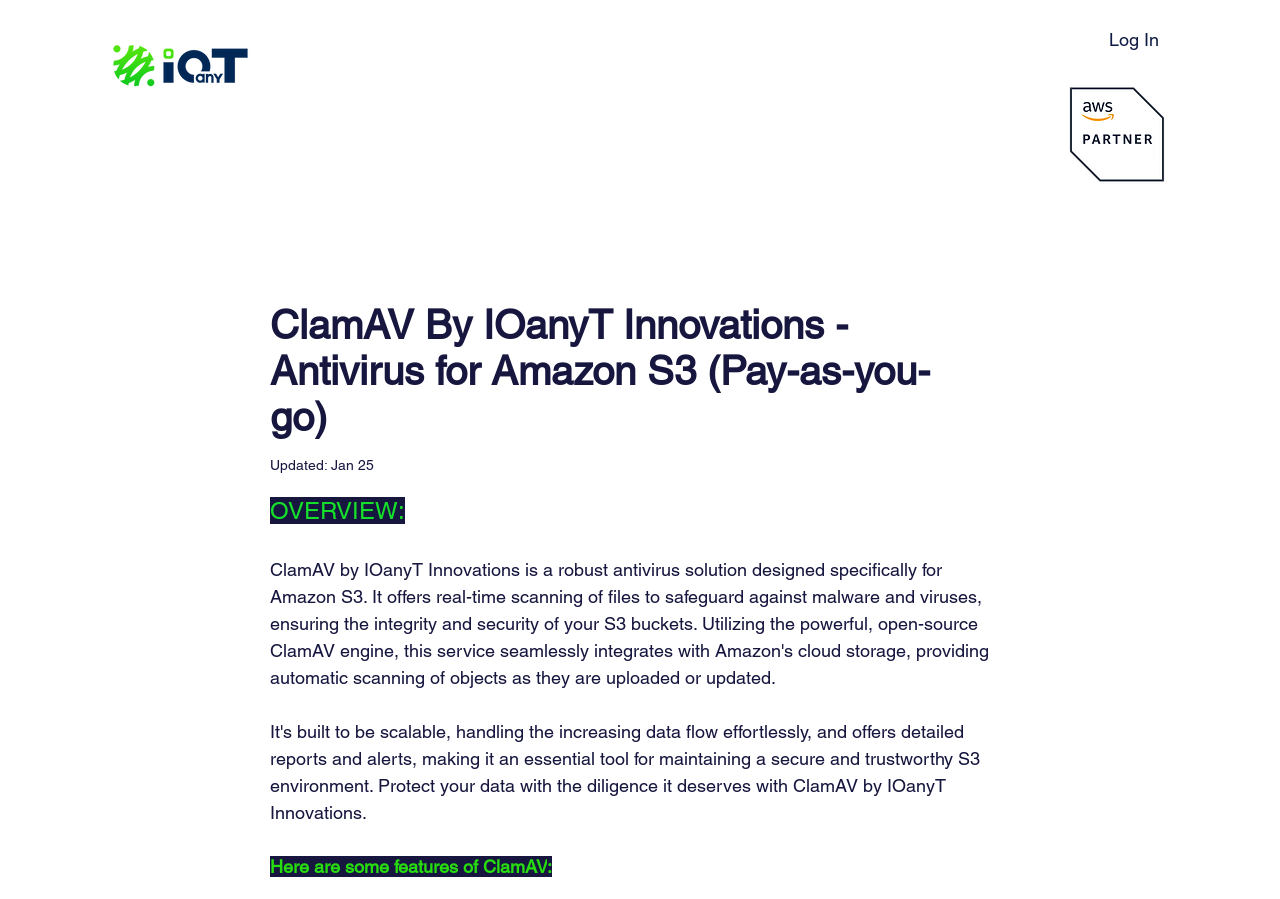Explain in detail what you observe on this webpage.

The webpage is about ClamAV, an antivirus solution designed for Amazon S3, offered by IOanyT Innovations. At the top left corner, there is a logo image, "Logo-Transparent.png", which is a clickable link. On the top right corner, there is a "Log In" button, accompanied by a partner logo image, "partner-logo.png", to its left.

Below the top section, the main content area begins with a heading that reads "ClamAV By IOanyT Innovations - Antivirus for Amazon S3 (Pay-as-you-go)". Underneath the heading, there is a label "Updated:" followed by the date "Jan 25".

The main content is divided into sections, with the first section titled "OVERVIEW:". This section provides a brief introduction to ClamAV, highlighting its features. The text starts with "Here are some features of ClamAV", indicating that the webpage will elaborate on the key features of this antivirus solution.